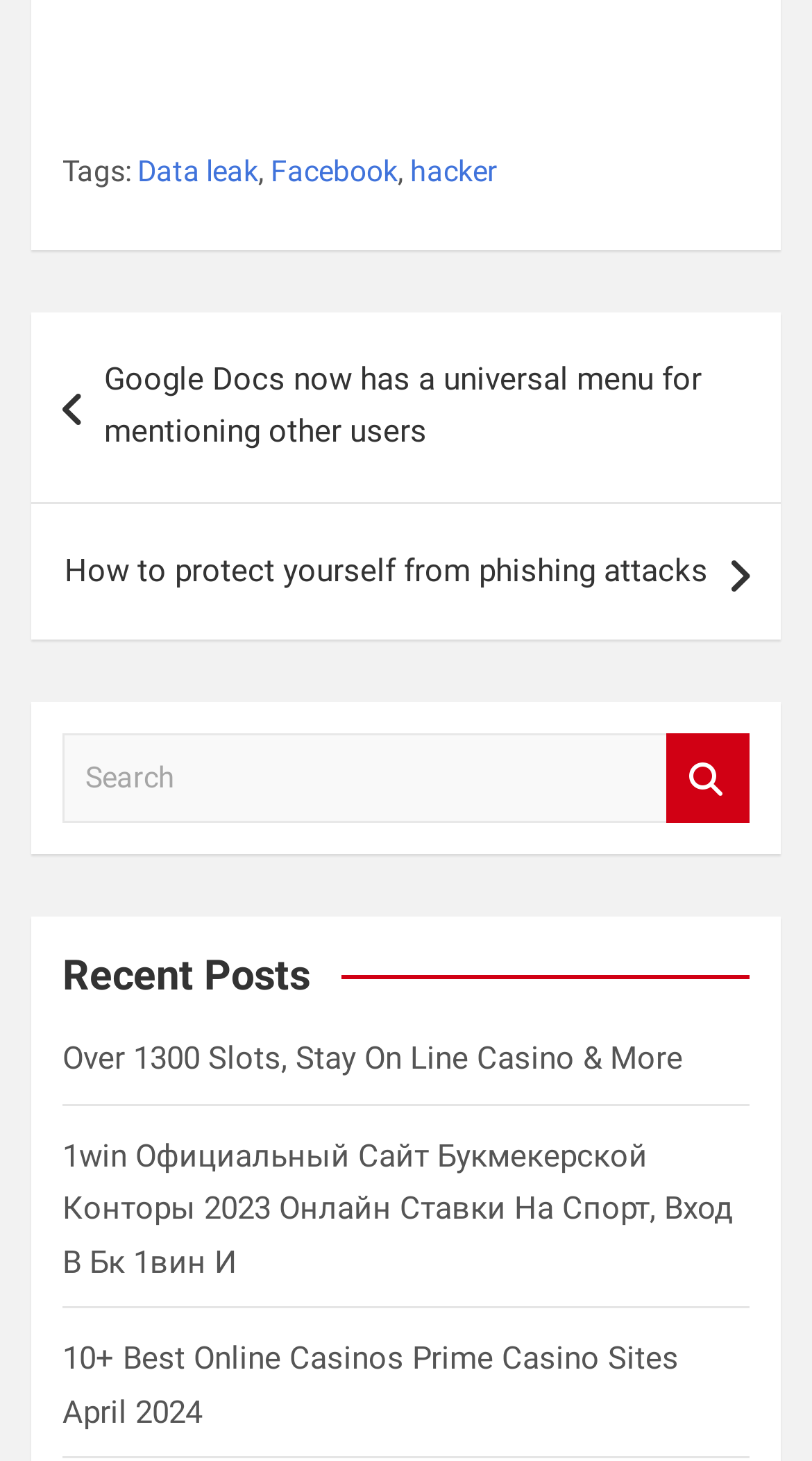Locate the bounding box coordinates of the element's region that should be clicked to carry out the following instruction: "View the 'Recent Posts'". The coordinates need to be four float numbers between 0 and 1, i.e., [left, top, right, bottom].

[0.077, 0.649, 0.923, 0.686]